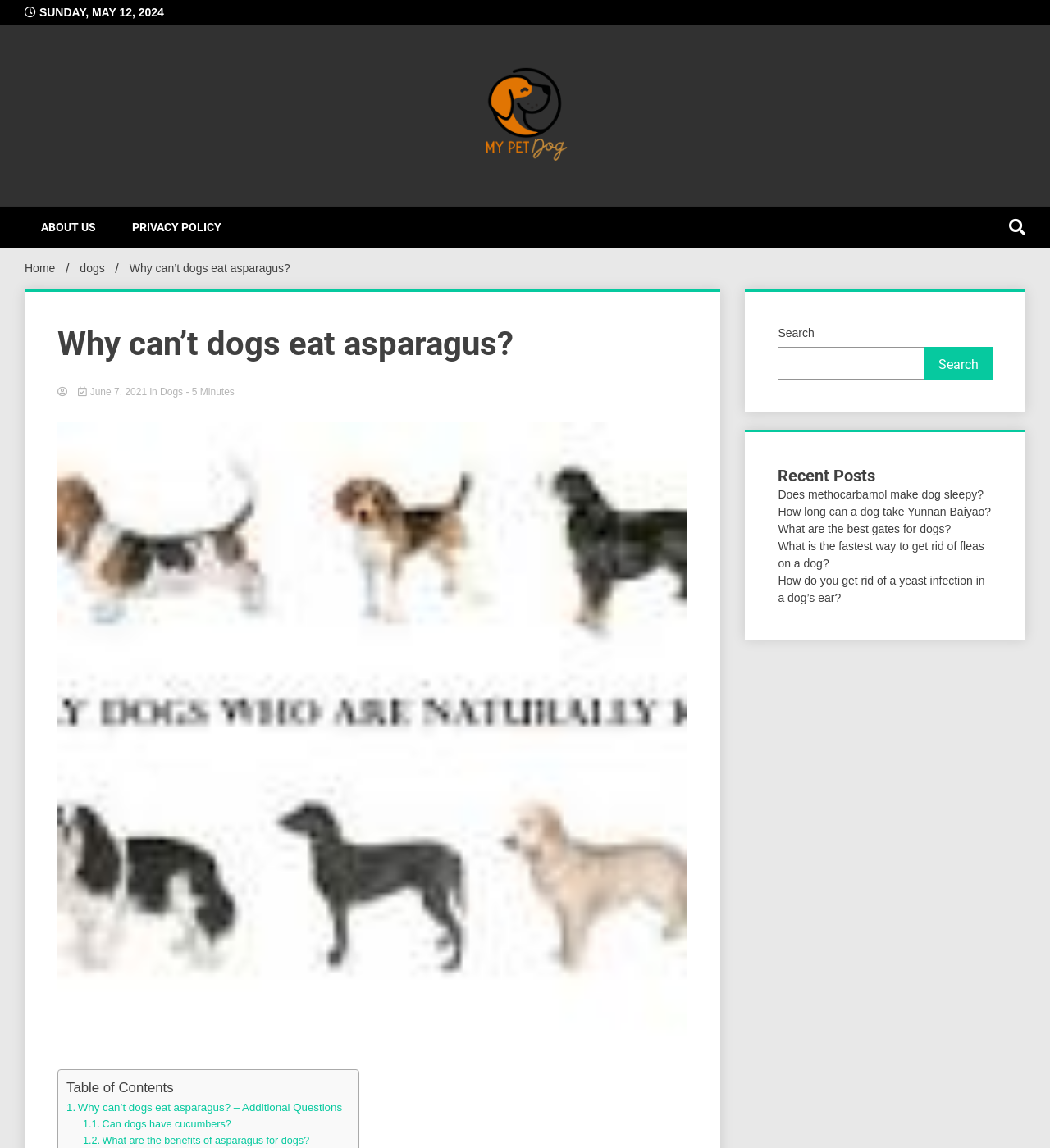Answer the question briefly using a single word or phrase: 
What is the topic of the article?

Why can’t dogs eat asparagus?